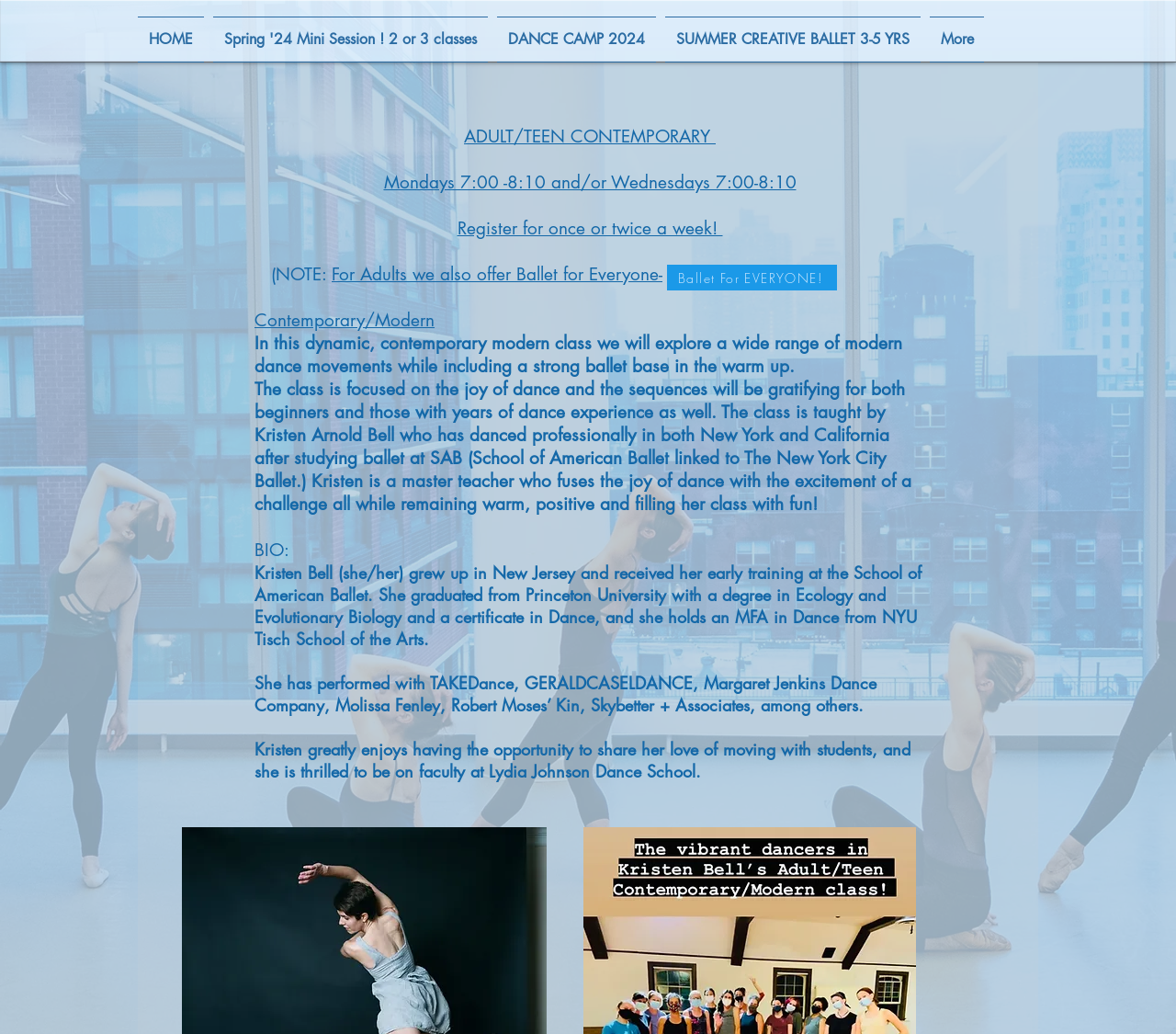Respond with a single word or phrase to the following question:
What is the duration of the contemporary modern class?

1 hour 10 minutes